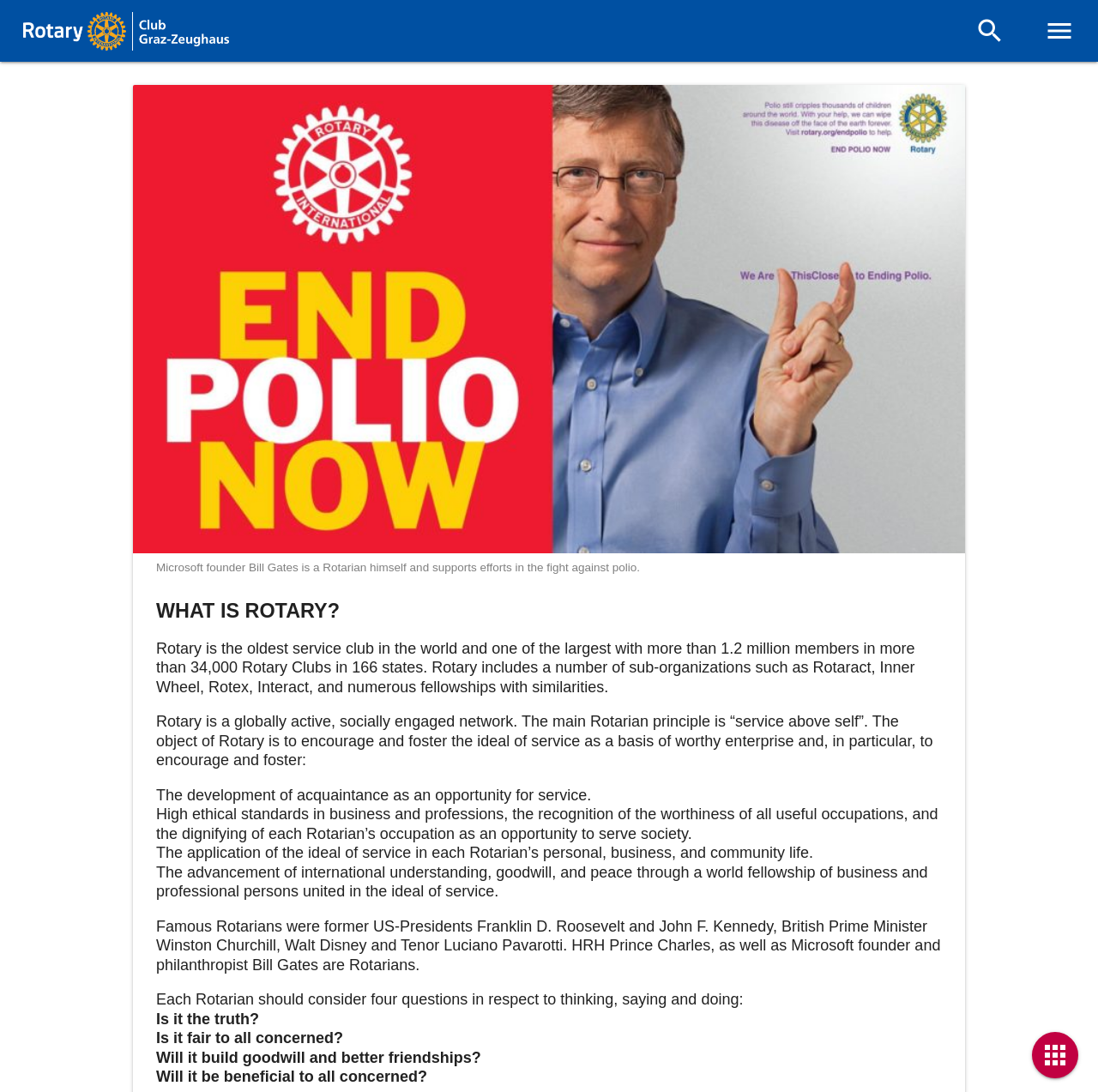Identify the bounding box coordinates for the UI element mentioned here: "menu". Provide the coordinates as four float values between 0 and 1, i.e., [left, top, right, bottom].

[0.951, 0.0, 0.979, 0.057]